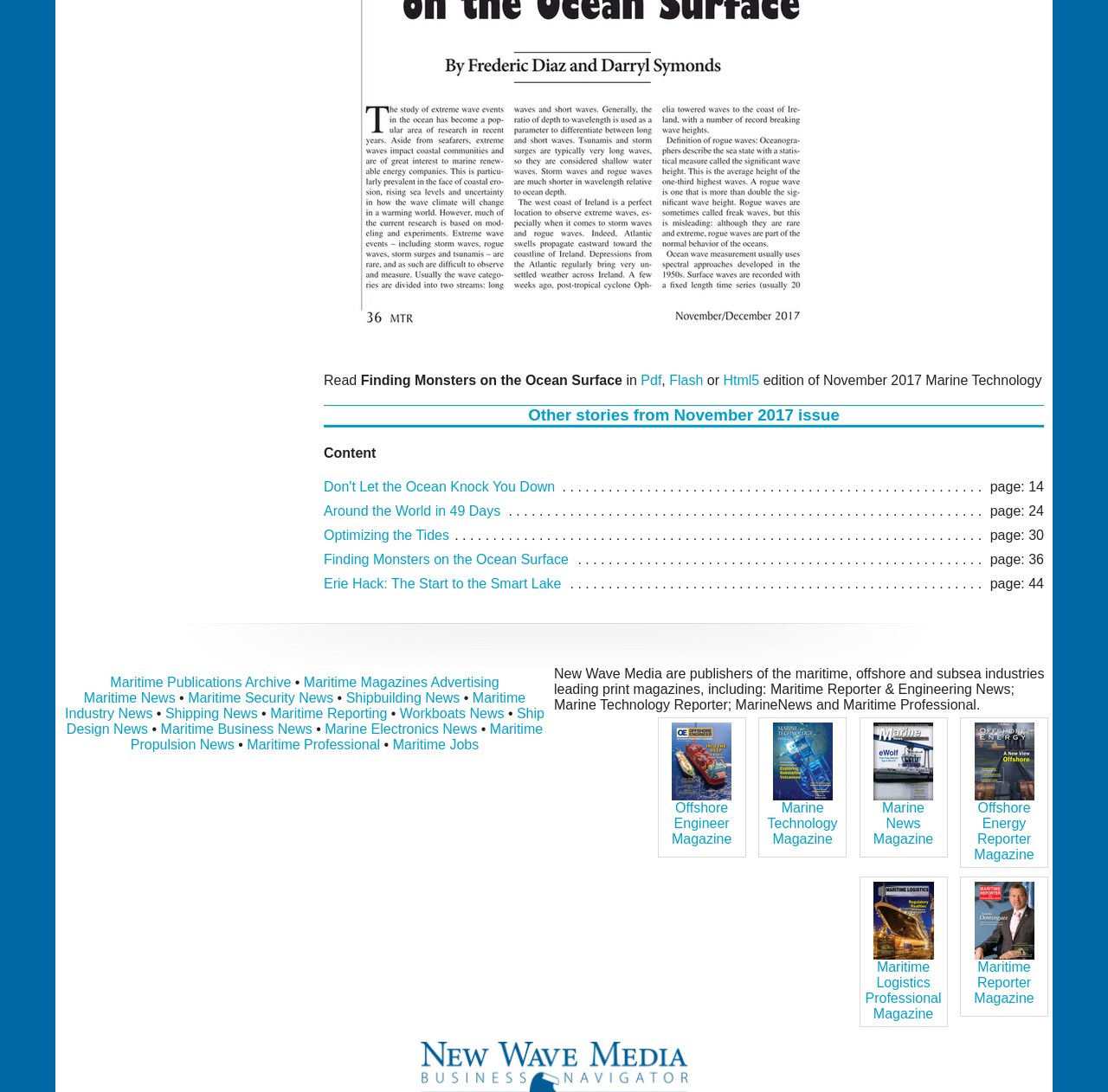Could you highlight the region that needs to be clicked to execute the instruction: "Go to the 'Maritime Publications Archive'"?

[0.099, 0.618, 0.263, 0.632]